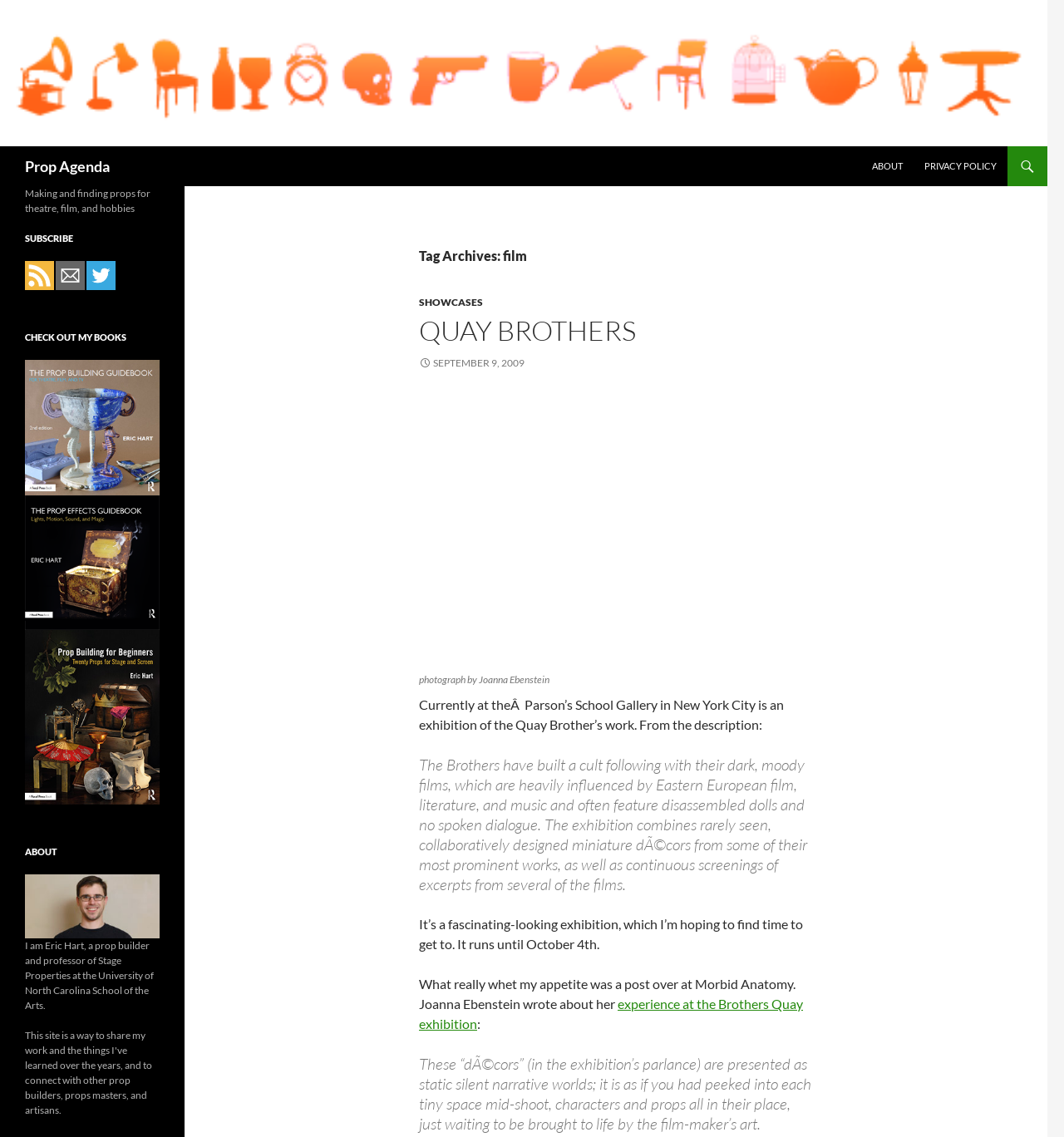Identify the bounding box coordinates for the element you need to click to achieve the following task: "Go to Prop Agenda page". The coordinates must be four float values ranging from 0 to 1, formatted as [left, top, right, bottom].

[0.0, 0.056, 0.984, 0.07]